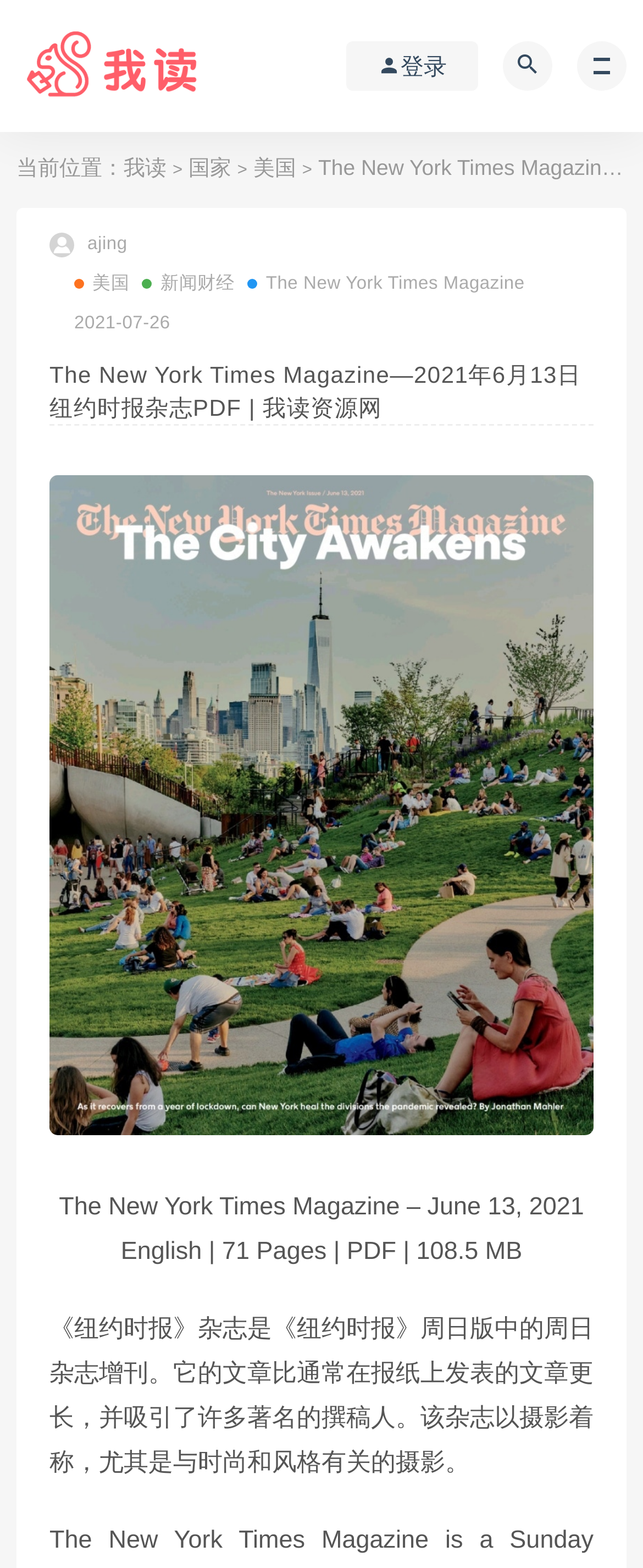Please identify the coordinates of the bounding box that should be clicked to fulfill this instruction: "browse news from 美国".

[0.394, 0.099, 0.461, 0.115]